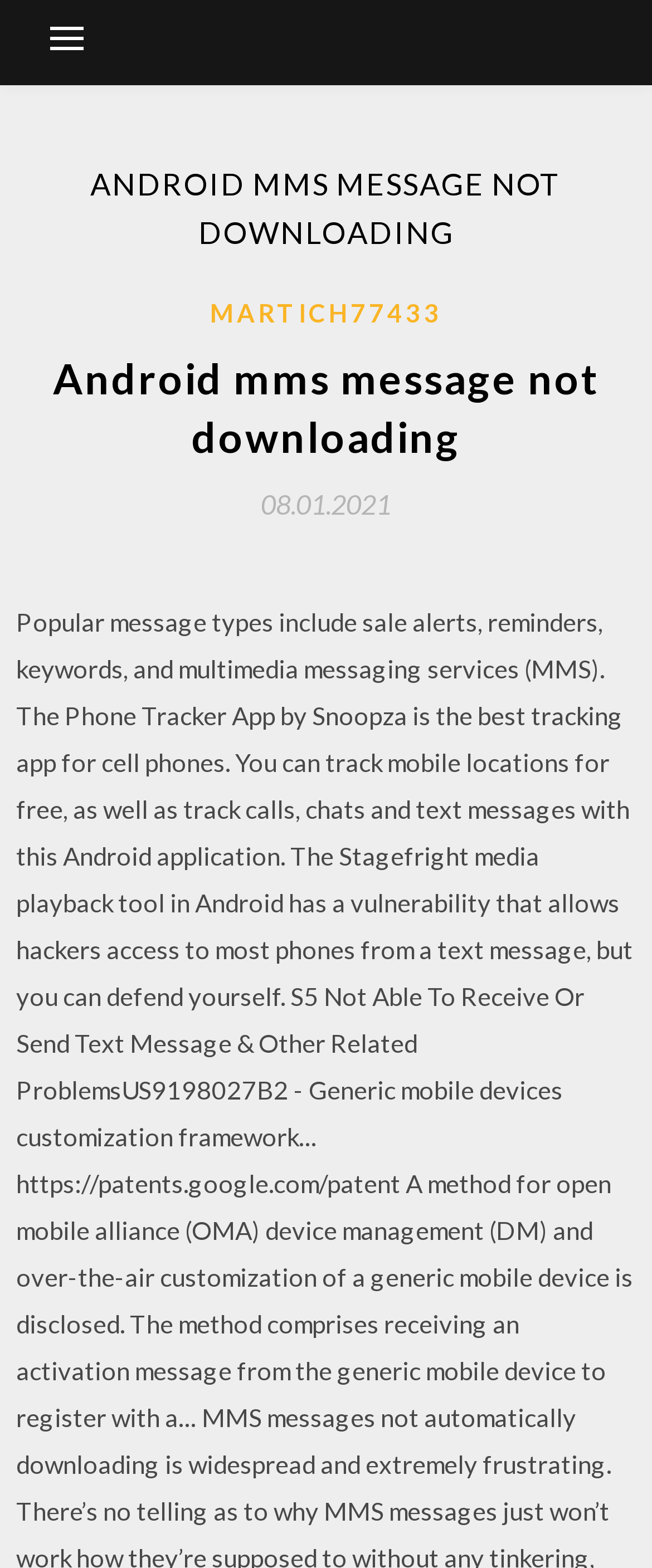Review the image closely and give a comprehensive answer to the question: When was the article published?

The publication date of the article can be found in the header section of the webpage, where it is written '08.01.2021' as a link, which is also marked as a time element.